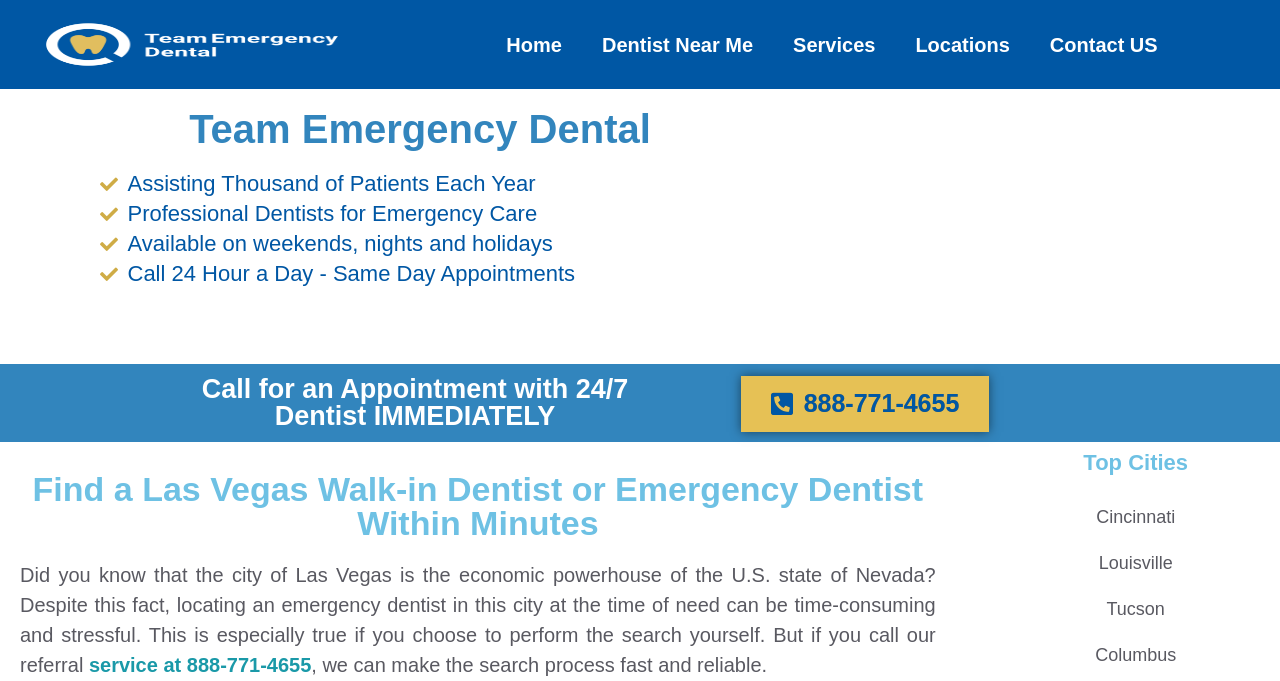Find and indicate the bounding box coordinates of the region you should select to follow the given instruction: "Click the 'Home' link".

[0.38, 0.032, 0.455, 0.099]